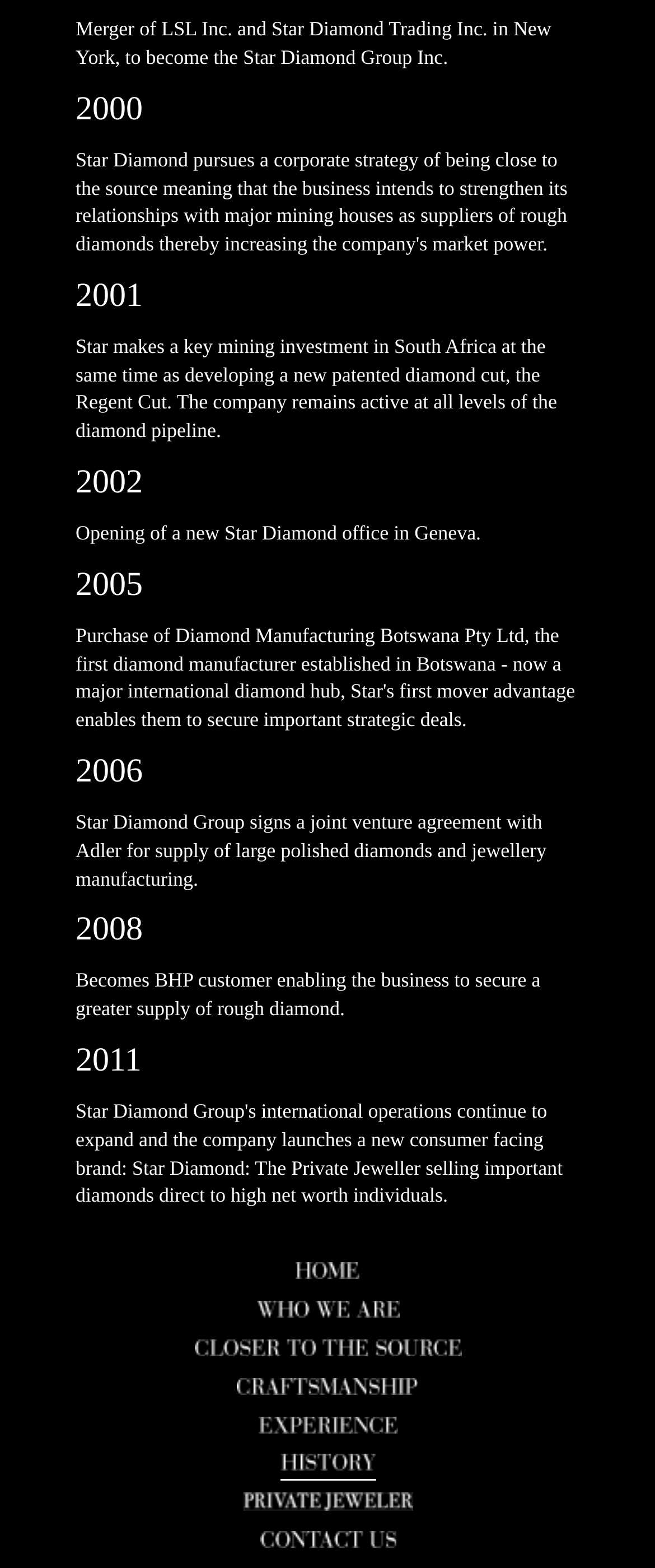Show me the bounding box coordinates of the clickable region to achieve the task as per the instruction: "View History".

[0.427, 0.92, 0.573, 0.944]